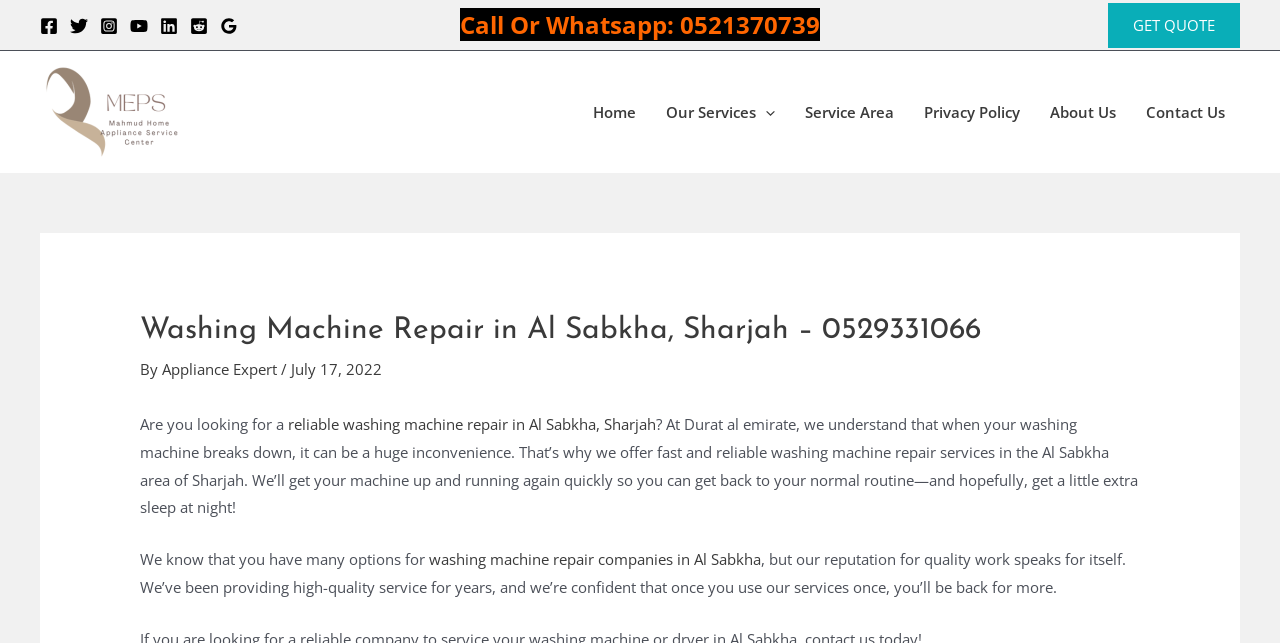Determine the bounding box for the described UI element: "Privacy Policy".

[0.71, 0.12, 0.809, 0.229]